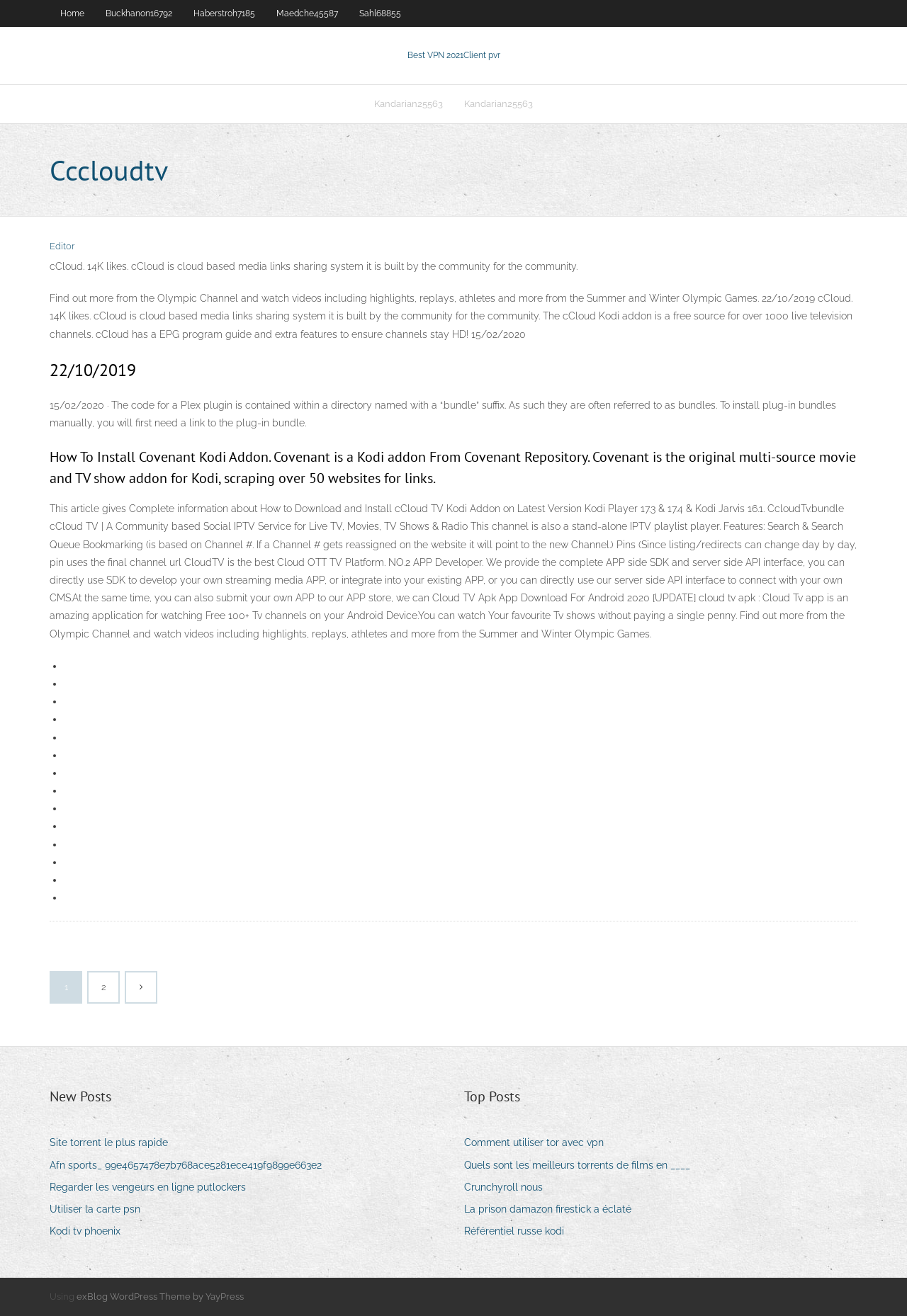Please provide the bounding box coordinate of the region that matches the element description: Crunchyroll nous. Coordinates should be in the format (top-left x, top-left y, bottom-right x, bottom-right y) and all values should be between 0 and 1.

[0.512, 0.895, 0.61, 0.91]